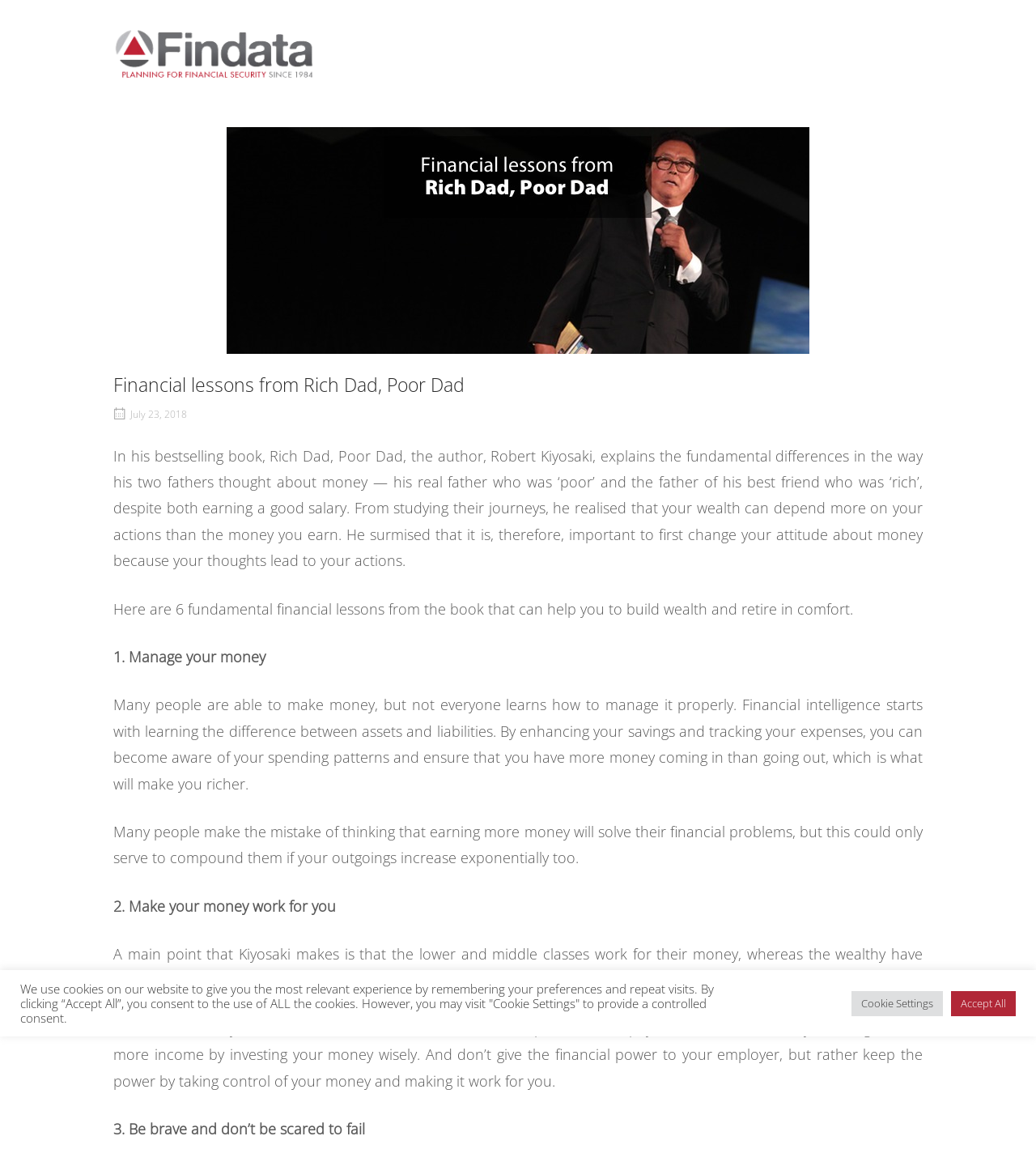Extract the main title from the webpage and generate its text.

Financial lessons from Rich Dad, Poor Dad